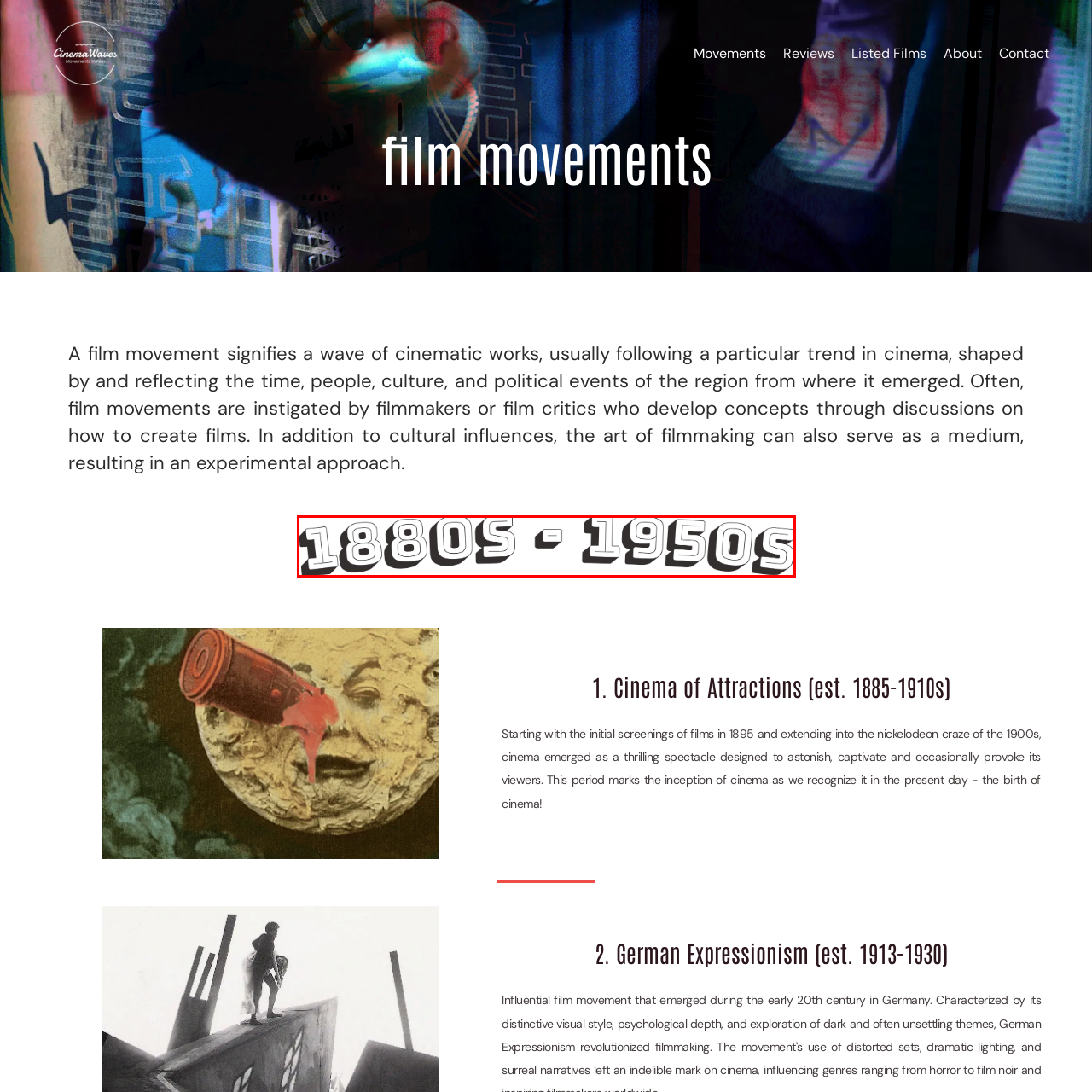What is the focus of the image?  
Pay attention to the image within the red frame and give a detailed answer based on your observations from the image.

The image focuses on cinematic history, specifically the evolution of film movements from the late 19th century to the mid-20th century, and how they influenced future generations of filmmakers and the broader cinematic landscape.